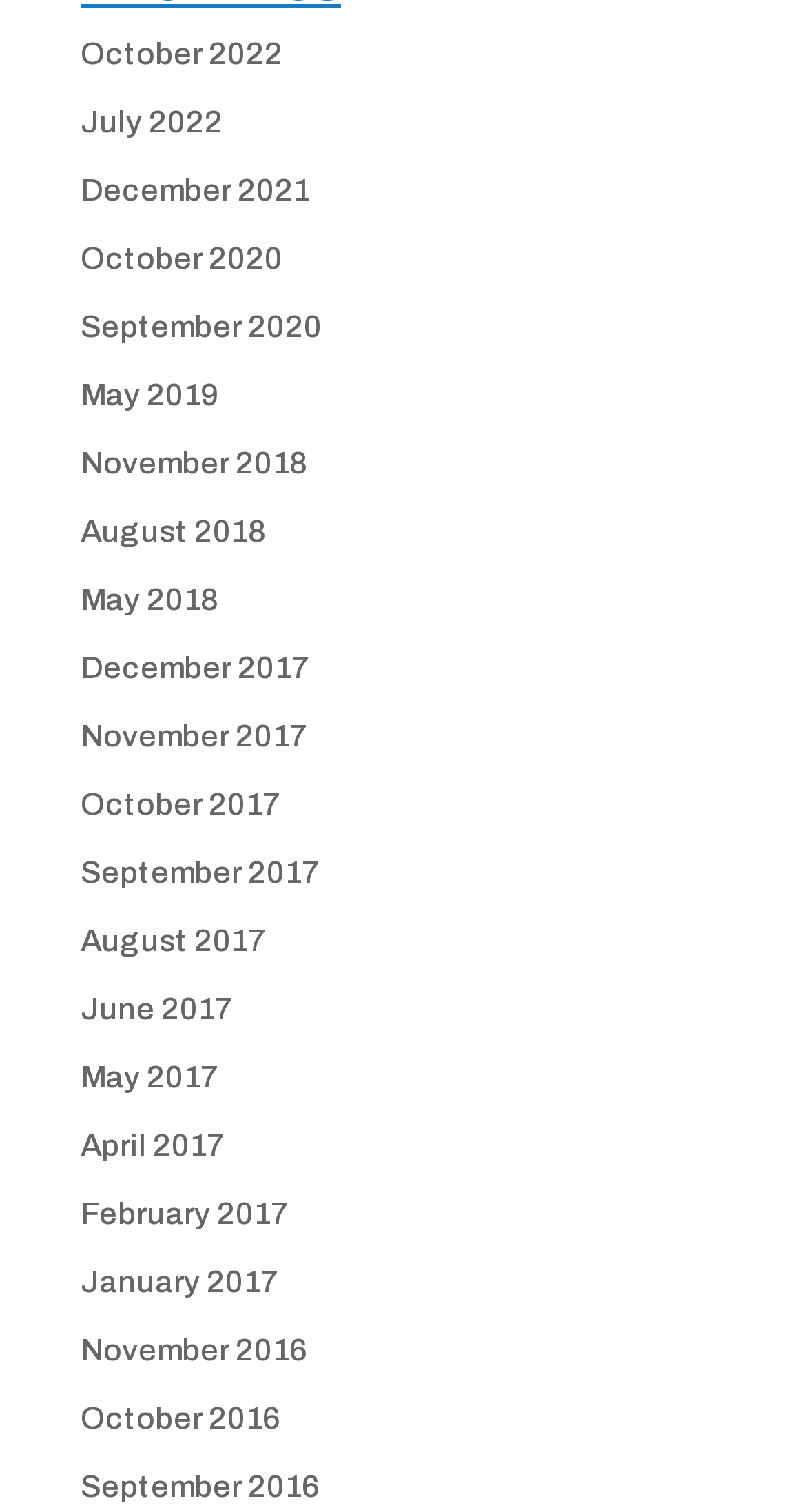Specify the bounding box coordinates of the area that needs to be clicked to achieve the following instruction: "view October 2020".

[0.1, 0.159, 0.351, 0.181]